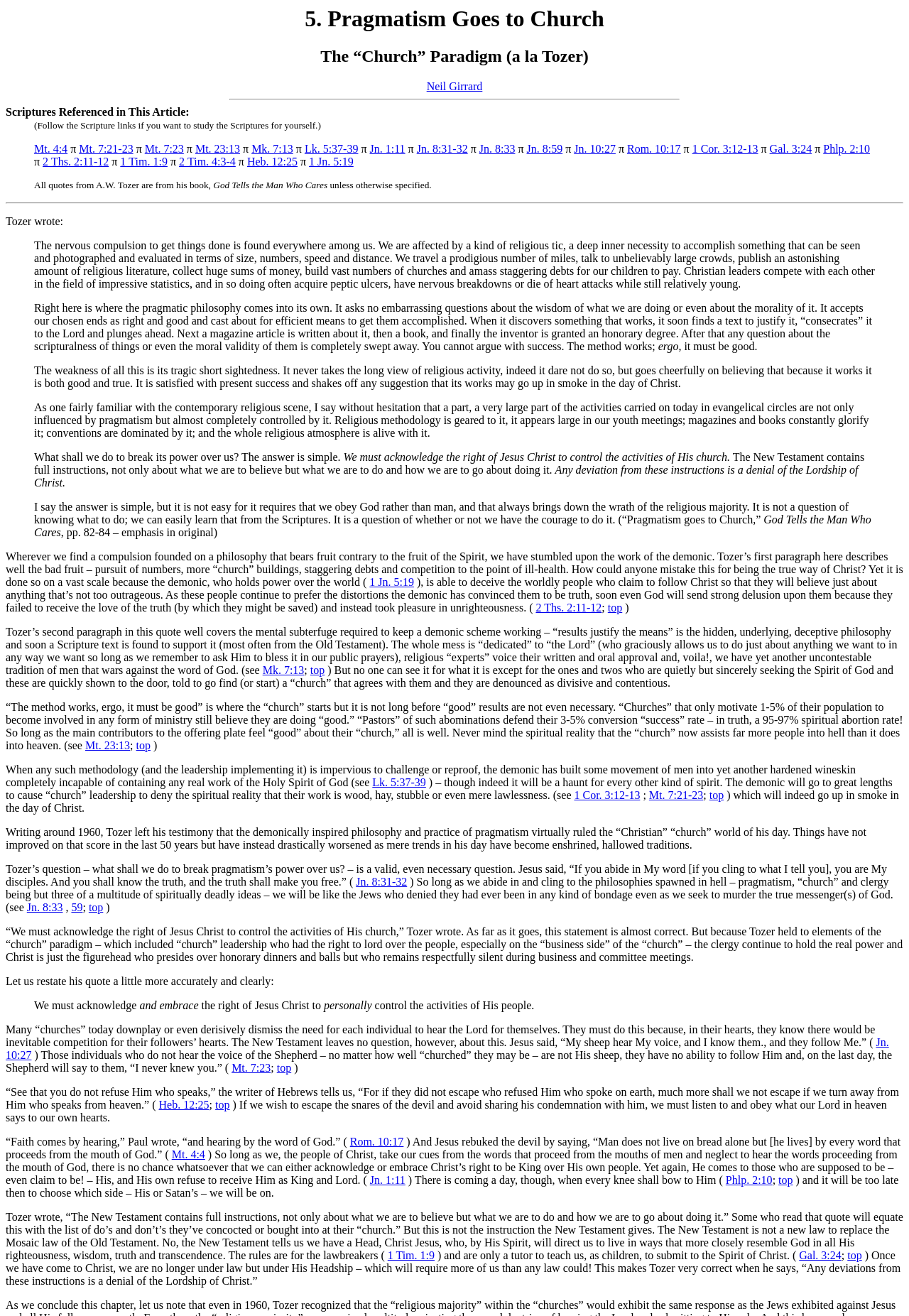Create a detailed narrative describing the layout and content of the webpage.

This webpage appears to be an article or blog post discussing the concept of pragmatism in the context of Christianity, specifically in relation to the church. The title "Pragmatism Goes to Church" is prominently displayed at the top of the page, followed by a subtitle "The 'Church' Paradigm (a la Tozer)" and the author's name, Neil Girrard.

Below the title, there is a horizontal separator line, followed by a section that lists scriptures referenced in the article. This section is divided into two blocks, each containing a series of links to specific Bible verses.

The main content of the article is a quote from A.W. Tozer's book "God Tells the Man Who Cares", which discusses the dangers of pragmatism in the church. The quote is divided into several paragraphs, each addressing a different aspect of pragmatism, such as its focus on numbers, size, and speed, rather than on spiritual growth and obedience to God.

Throughout the article, there are also interspersed comments and reflections from the author, Neil Girrard, which provide additional context and analysis of Tozer's quote. These comments often reference specific Bible verses and provide warnings about the dangers of pragmatism in the church.

The overall layout of the page is simple and easy to read, with clear headings and paragraphs that separate the different sections of the article. The use of horizontal separator lines helps to visually distinguish between the different sections of the page.